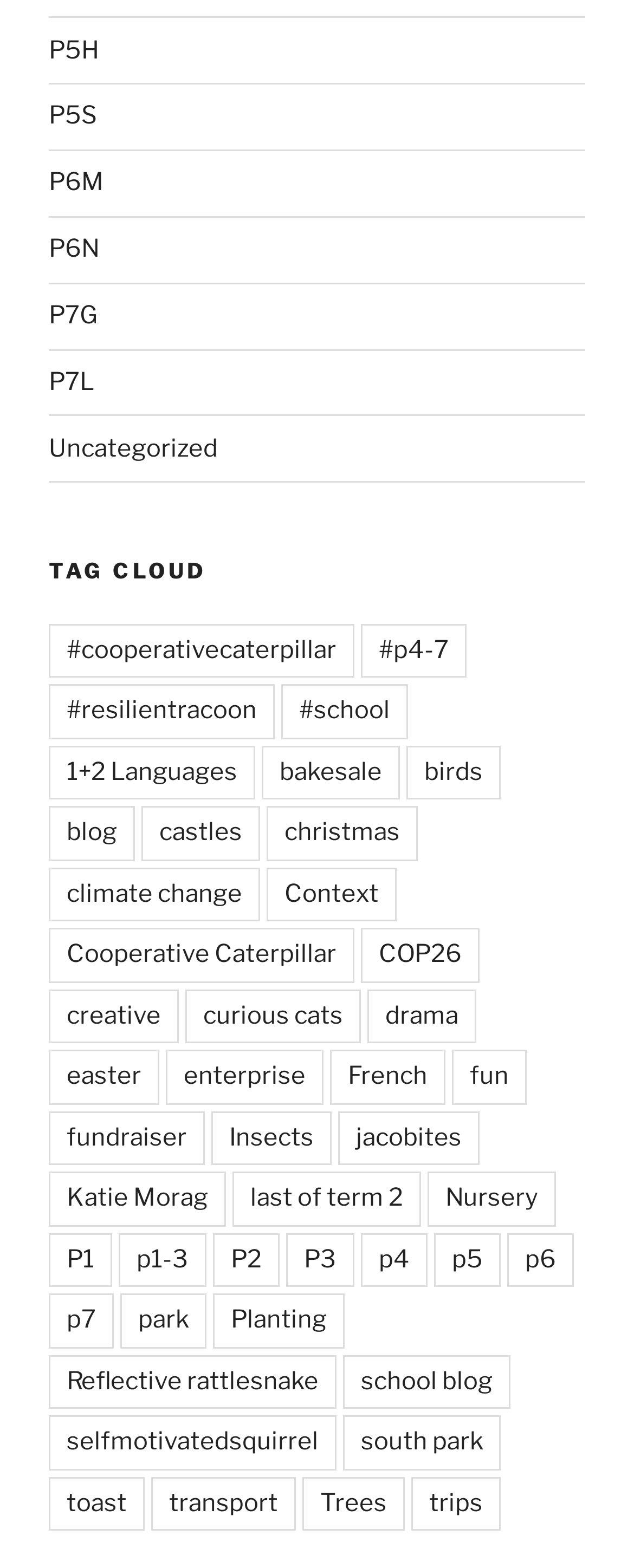What is the last link on the webpage?
Refer to the screenshot and answer in one word or phrase.

trips